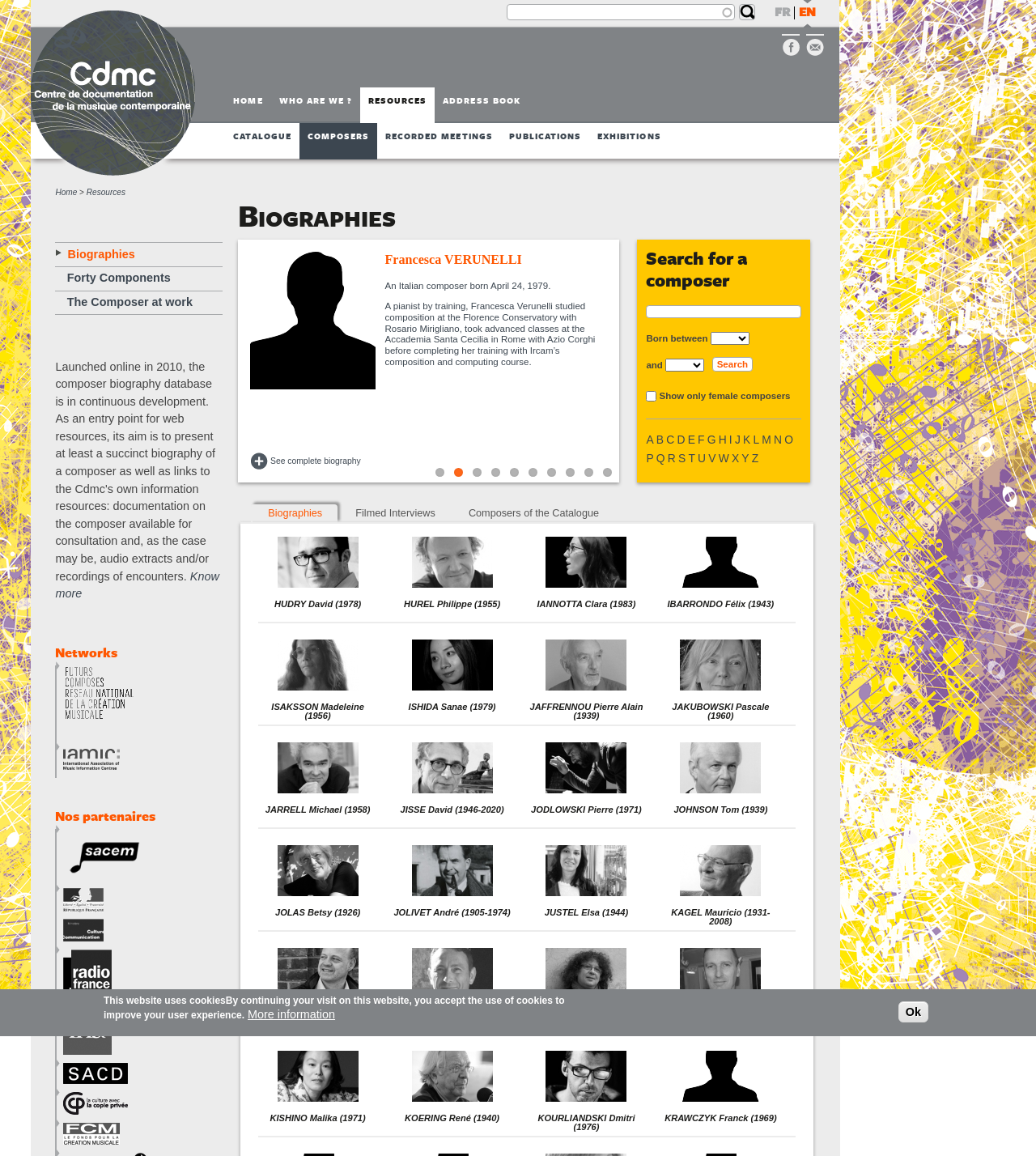Indicate the bounding box coordinates of the clickable region to achieve the following instruction: "Click on the 'Next' button to view more biographies."

[0.603, 0.298, 0.626, 0.319]